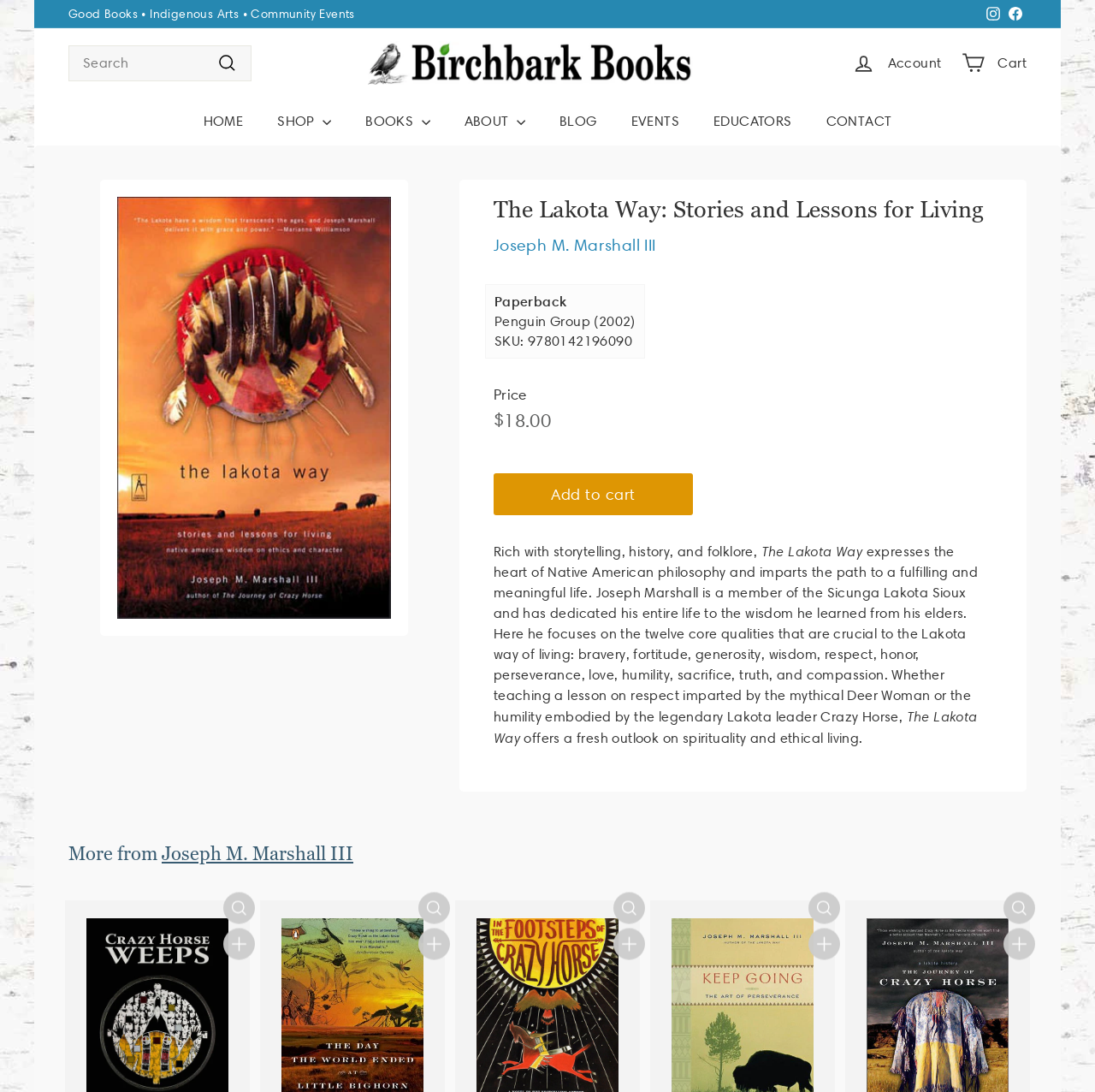Respond to the following query with just one word or a short phrase: 
What is the name of the book on this webpage?

The Lakota Way